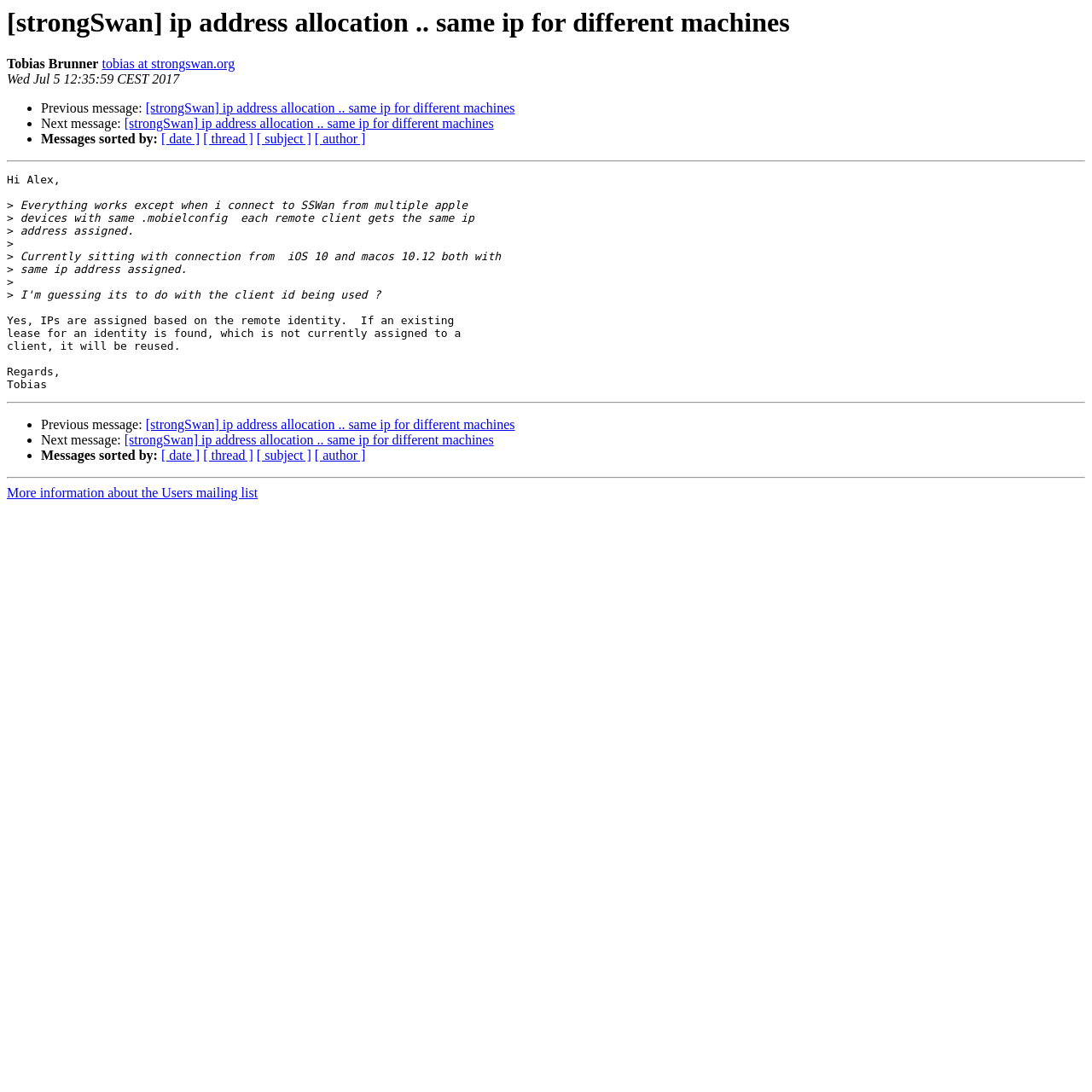What is the name of the mailing list?
Look at the image and respond to the question as thoroughly as possible.

The name of the mailing list can be found in the link 'More information about the Users mailing list' at the bottom of the page.